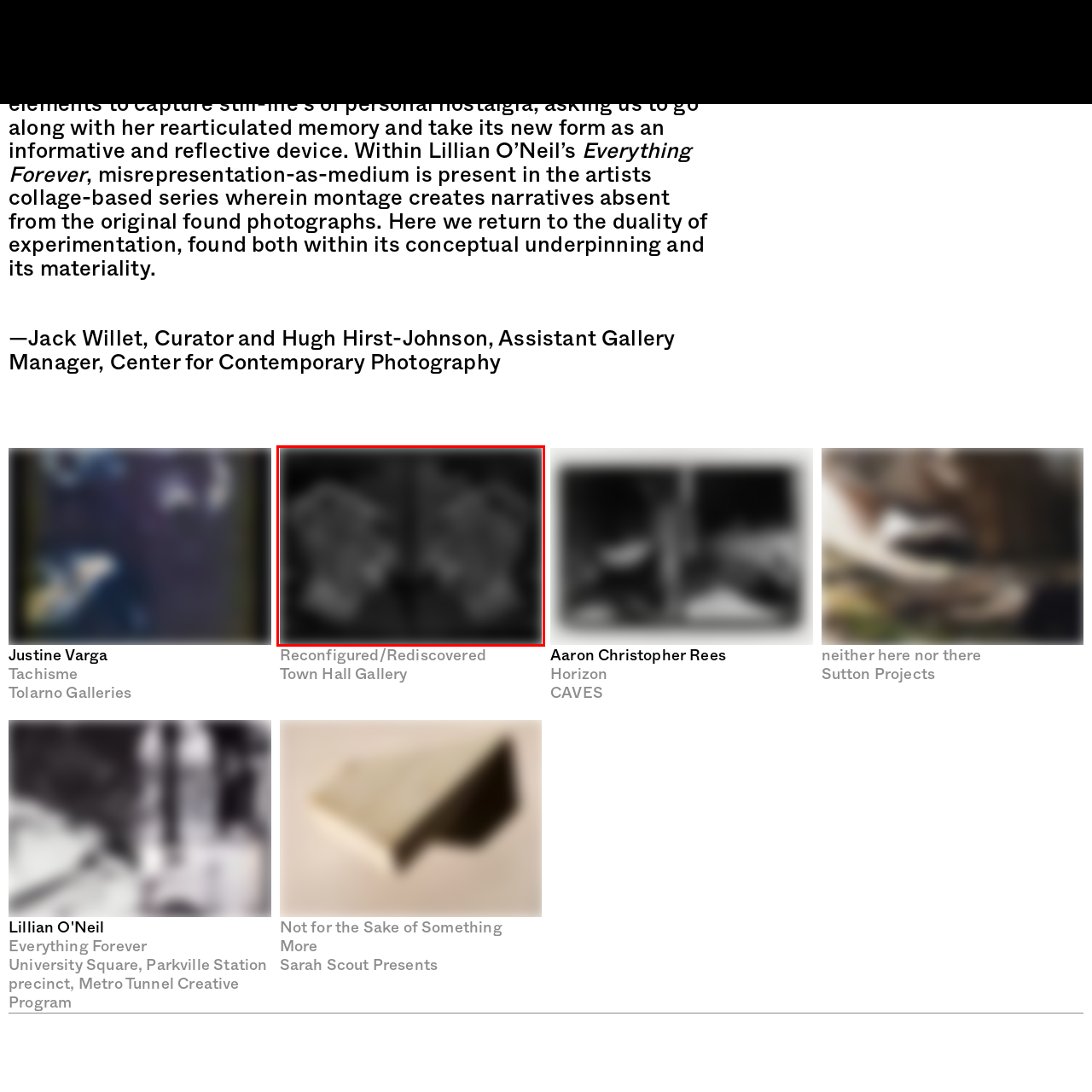Please review the image enclosed by the red bounding box and give a detailed answer to the following question, utilizing the information from the visual: Who is the artist behind the artwork?

The caption clearly states that the artwork 'Iterative composition 1979 (pages 17-18 Australia)' is a work by artist Izabela Pluta, indicating that she is the creator of the piece.